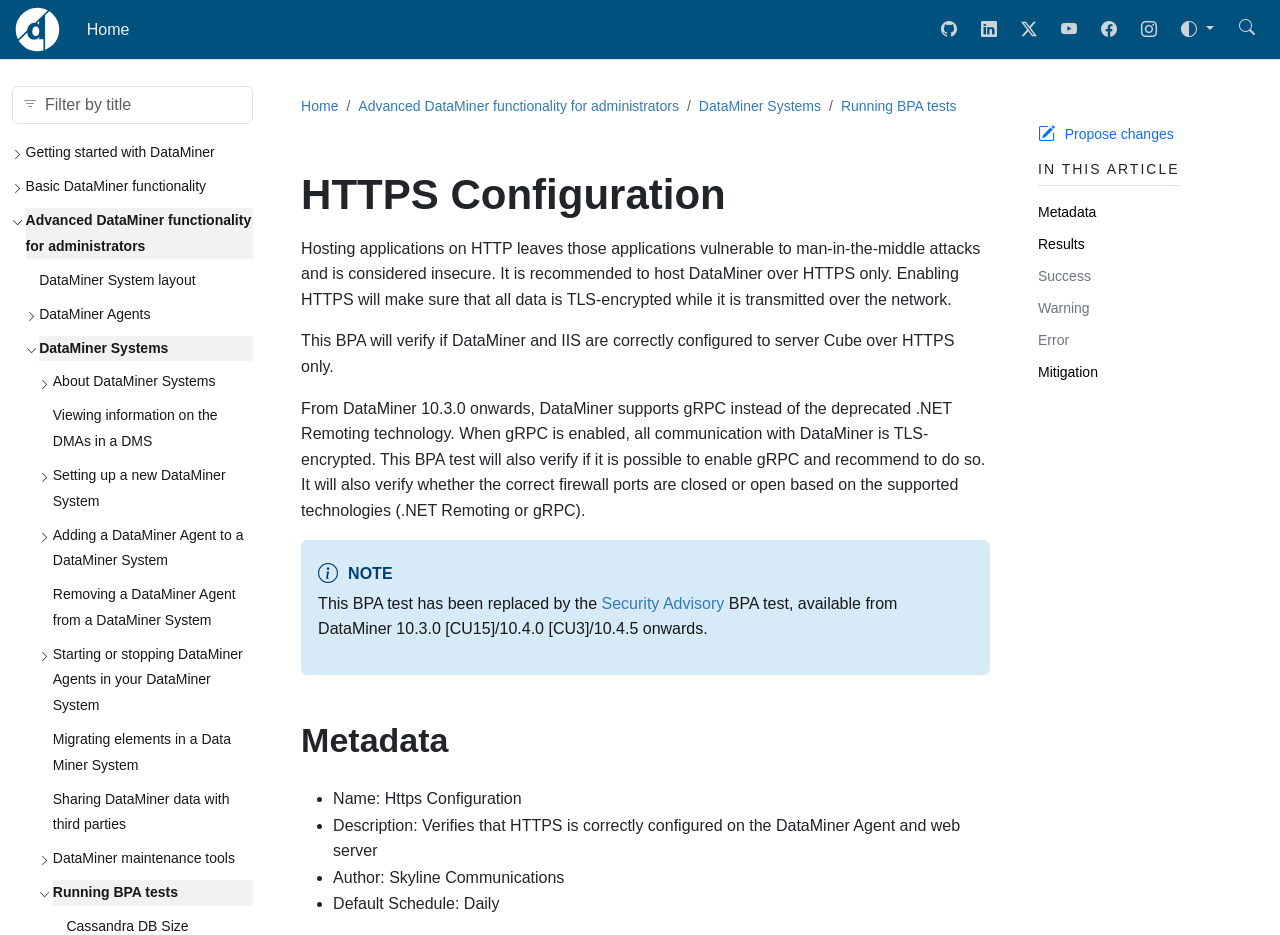Please pinpoint the bounding box coordinates for the region I should click to adhere to this instruction: "View the HTTPS Configuration metadata".

[0.355, 0.771, 0.38, 0.812]